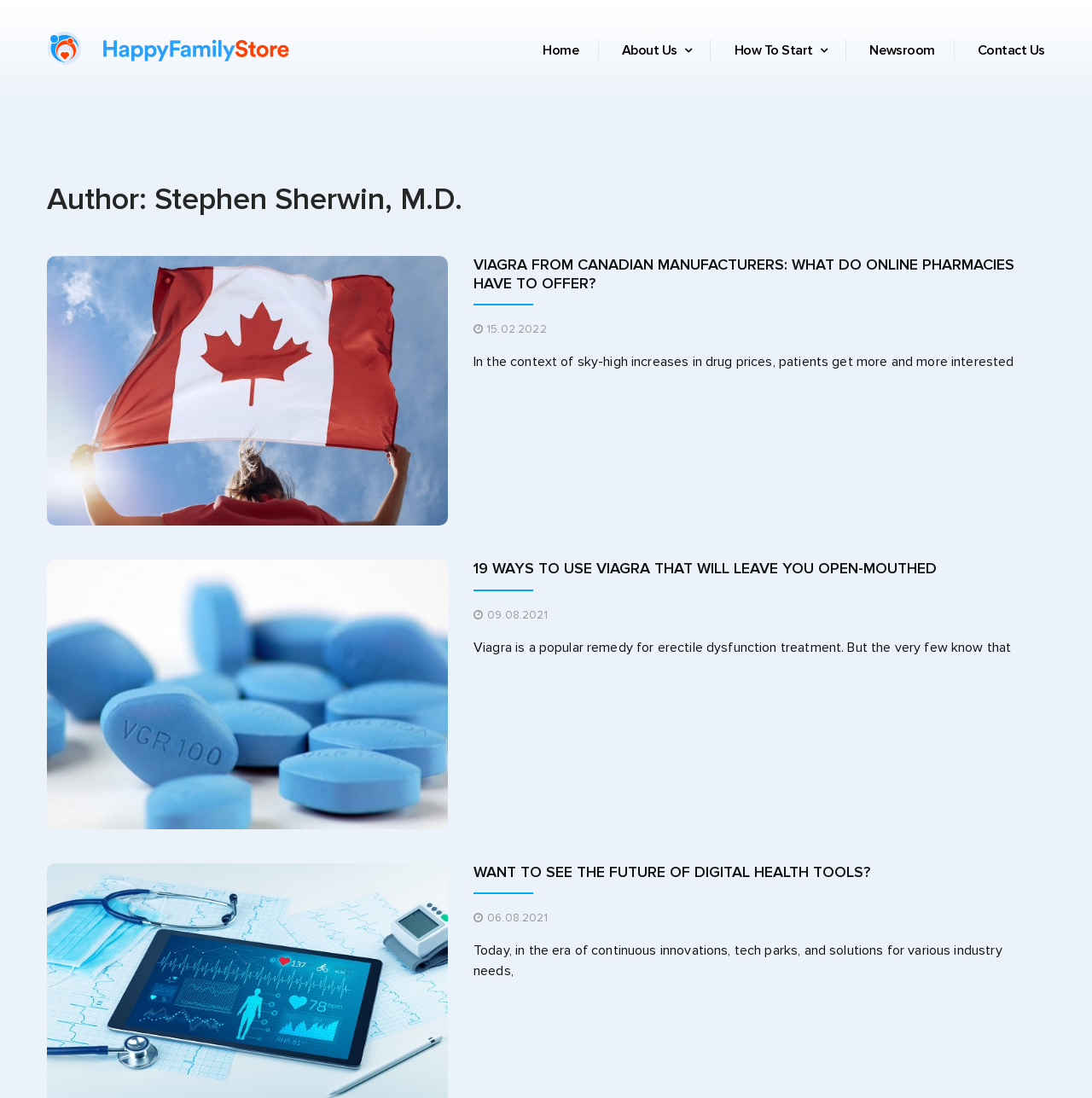Determine the bounding box coordinates of the region to click in order to accomplish the following instruction: "Read the article 'VIAGRA FROM CANADIAN MANUFACTURERS: WHAT DO ONLINE PHARMACIES HAVE TO OFFER?'". Provide the coordinates as four float numbers between 0 and 1, specifically [left, top, right, bottom].

[0.434, 0.233, 0.957, 0.278]